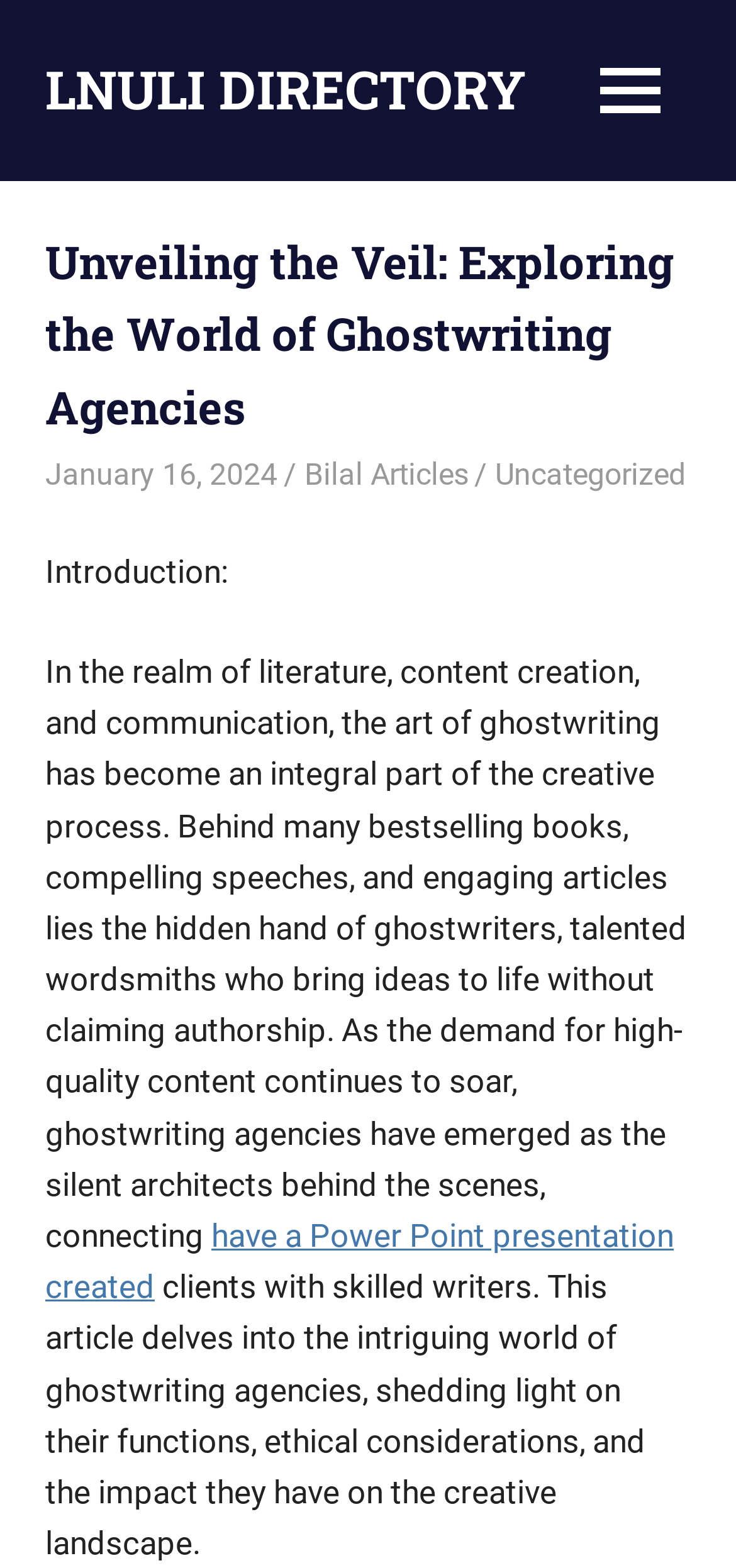Find the bounding box coordinates for the HTML element described as: "LNULI DIRECTORY". The coordinates should consist of four float values between 0 and 1, i.e., [left, top, right, bottom].

[0.062, 0.034, 0.715, 0.079]